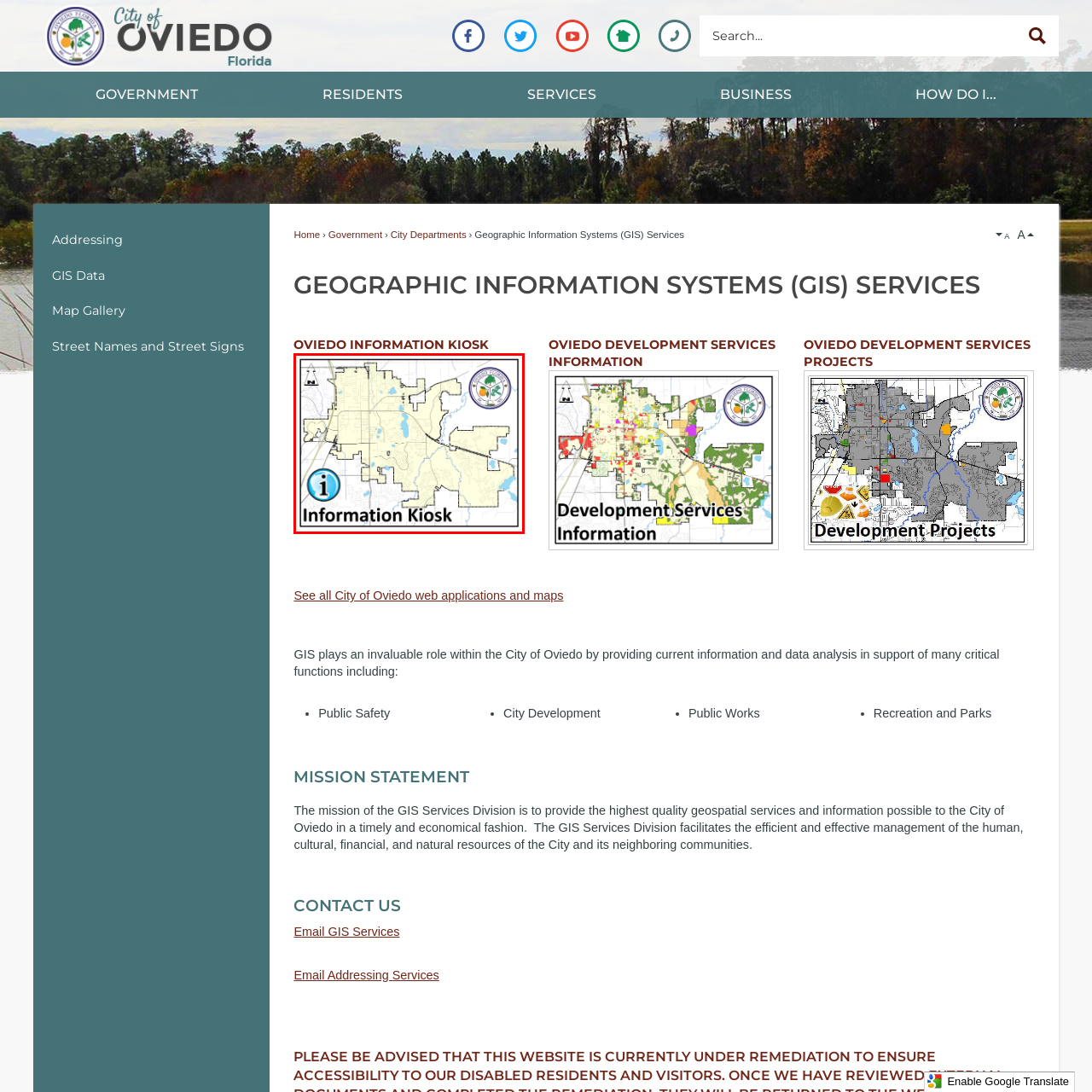Describe fully the image that is contained within the red bounding box.

The image showcases a detailed map of the City of Oviedo, prominently featuring the title "Information Kiosk" at the bottom. The map is highlighted in a light yellow shade, illustrating various geographical features, including lakes and roads, which are outlined in black. A distinctive blue information icon is placed in the lower left corner, symbolizing accessibility to vital geographical and civic information. In the upper right corner, the city’s logo, which includes symbols representing local governance and community resources, adds an official touch to the layout. This informational kiosk represents the City's commitment to providing residents and visitors with essential data about the area, enhancing community engagement and awareness.